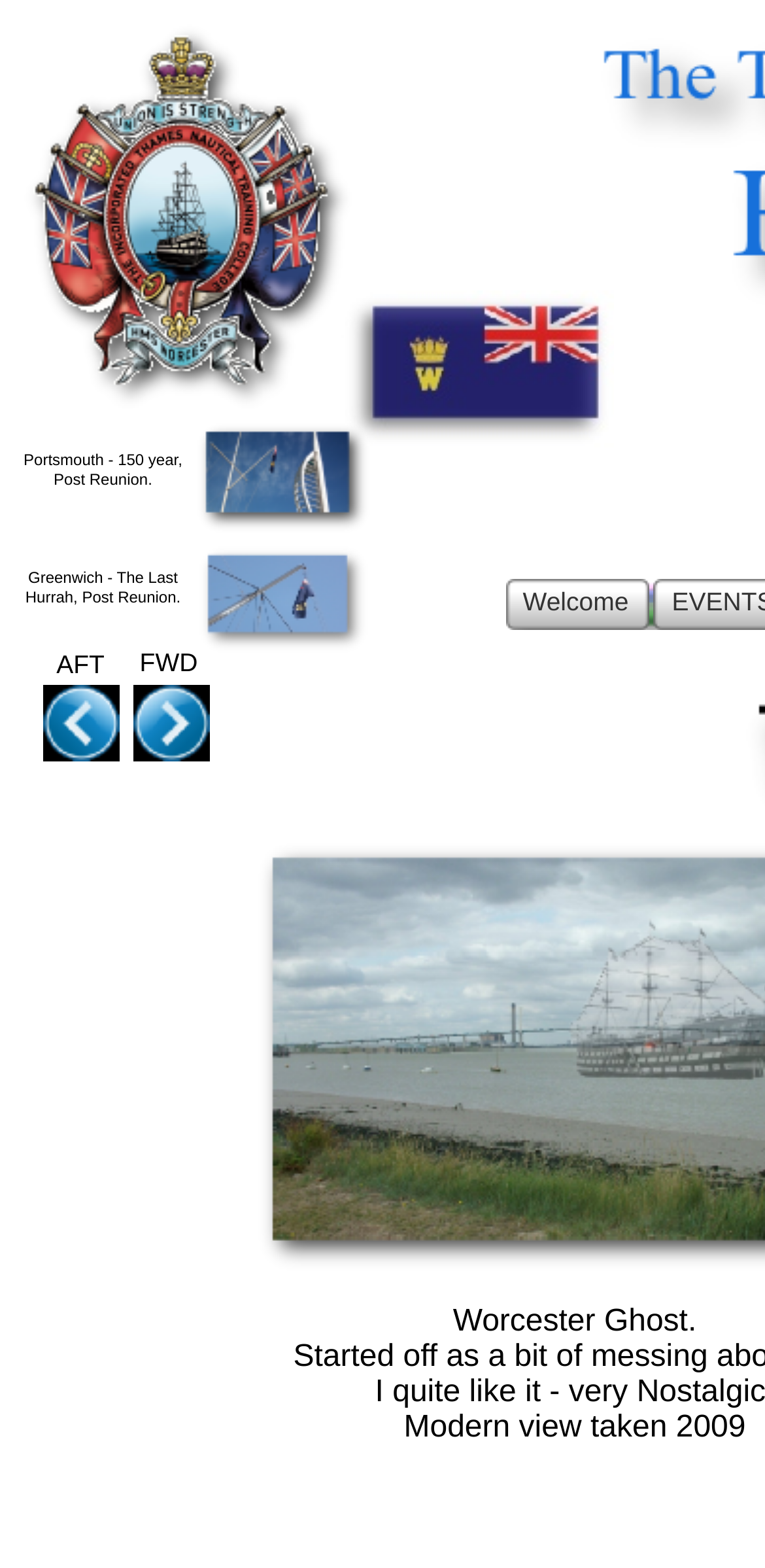Identify the bounding box for the element characterized by the following description: "Welcome".

[0.662, 0.369, 0.849, 0.402]